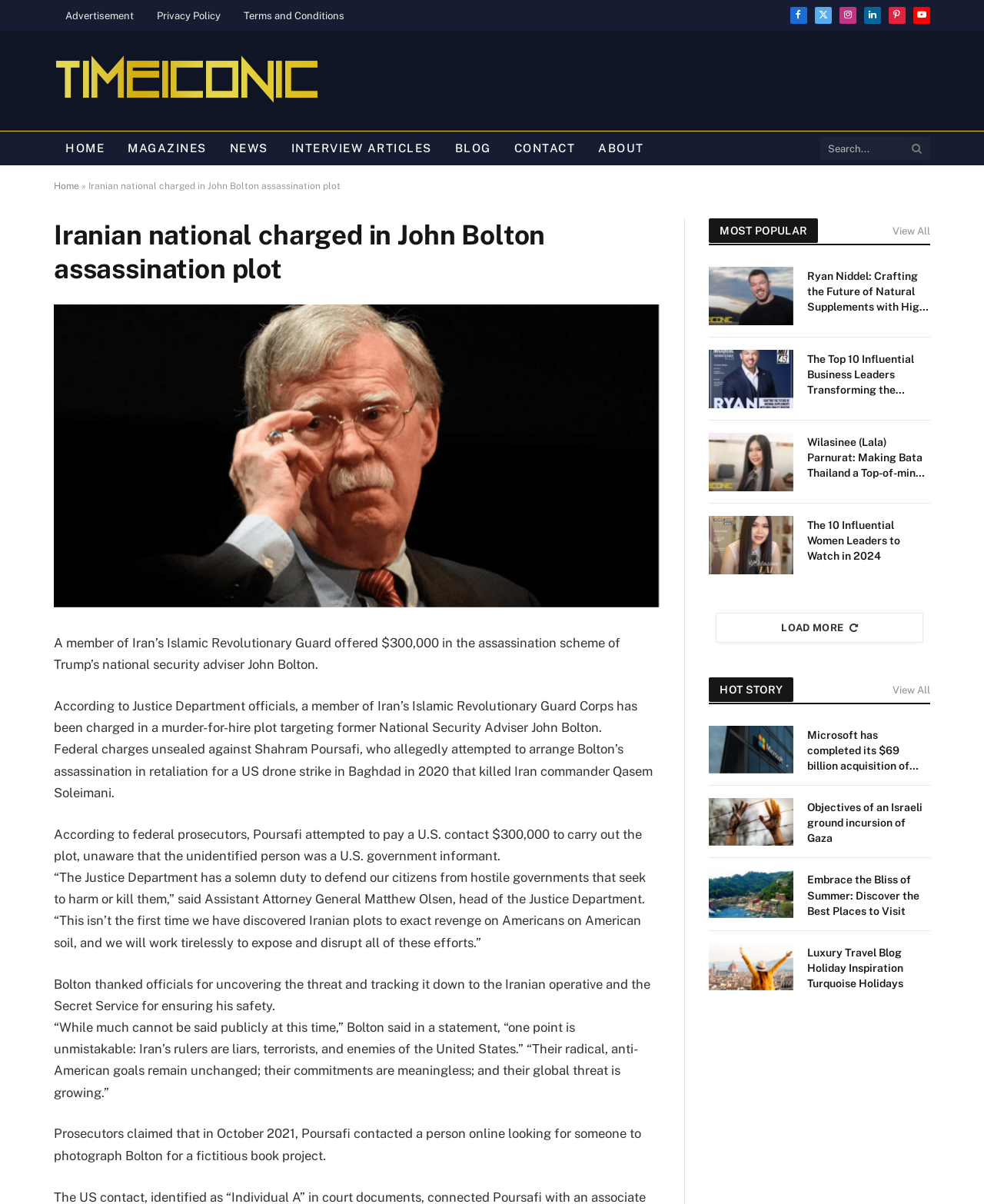Determine the bounding box coordinates of the region that needs to be clicked to achieve the task: "Load more articles".

[0.727, 0.509, 0.938, 0.534]